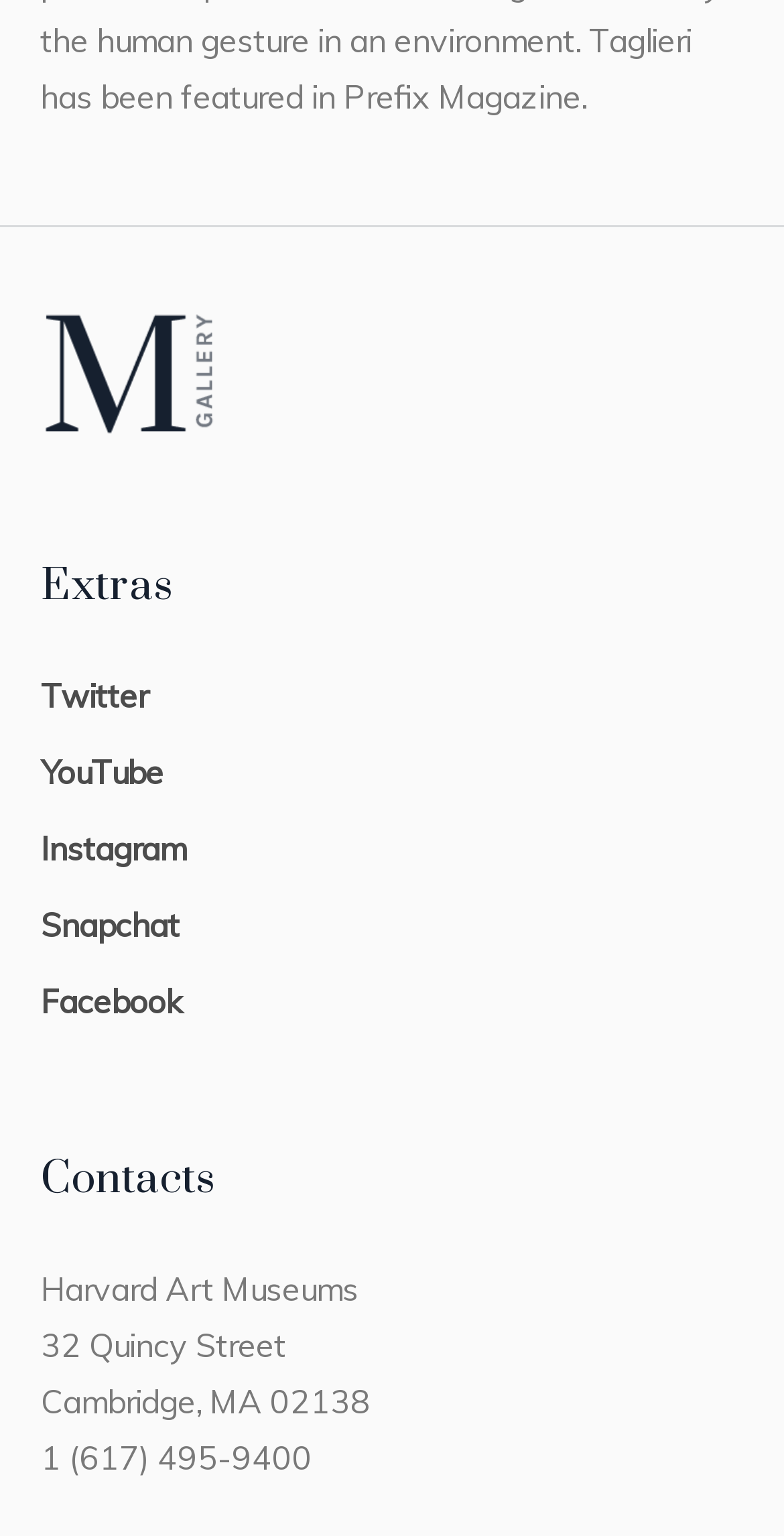What is the phone number of Harvard Art Museums?
Refer to the image and provide a one-word or short phrase answer.

1 (617) 495-9400